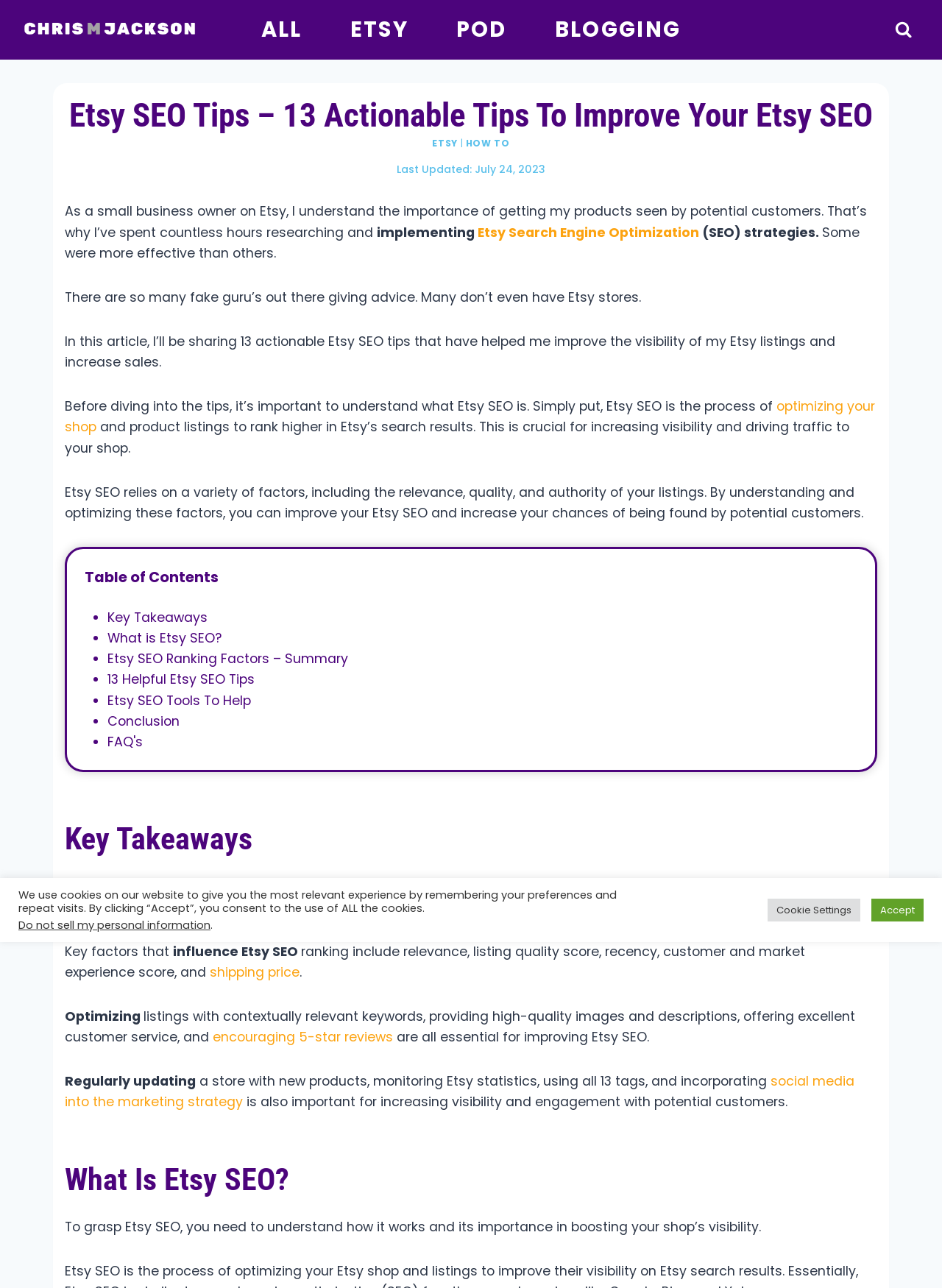What is the date of the last update?
Look at the image and respond to the question as thoroughly as possible.

The date of the last update is mentioned in the time element, which is 'July 24, 2023', indicating when the article or webpage was last updated.